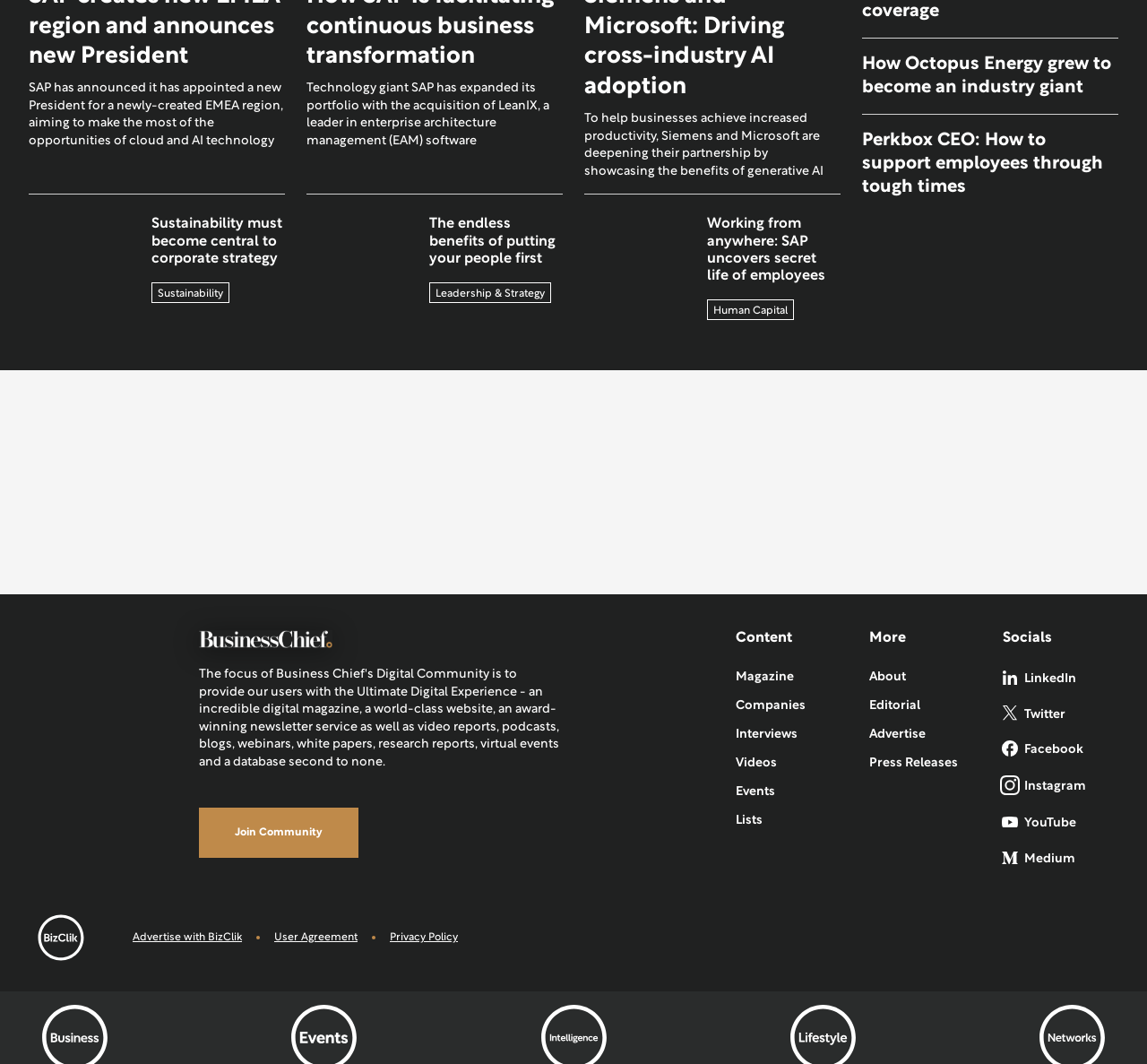What is the purpose of the 'Join Community' button?
Based on the image, provide a one-word or brief-phrase response.

To join a community